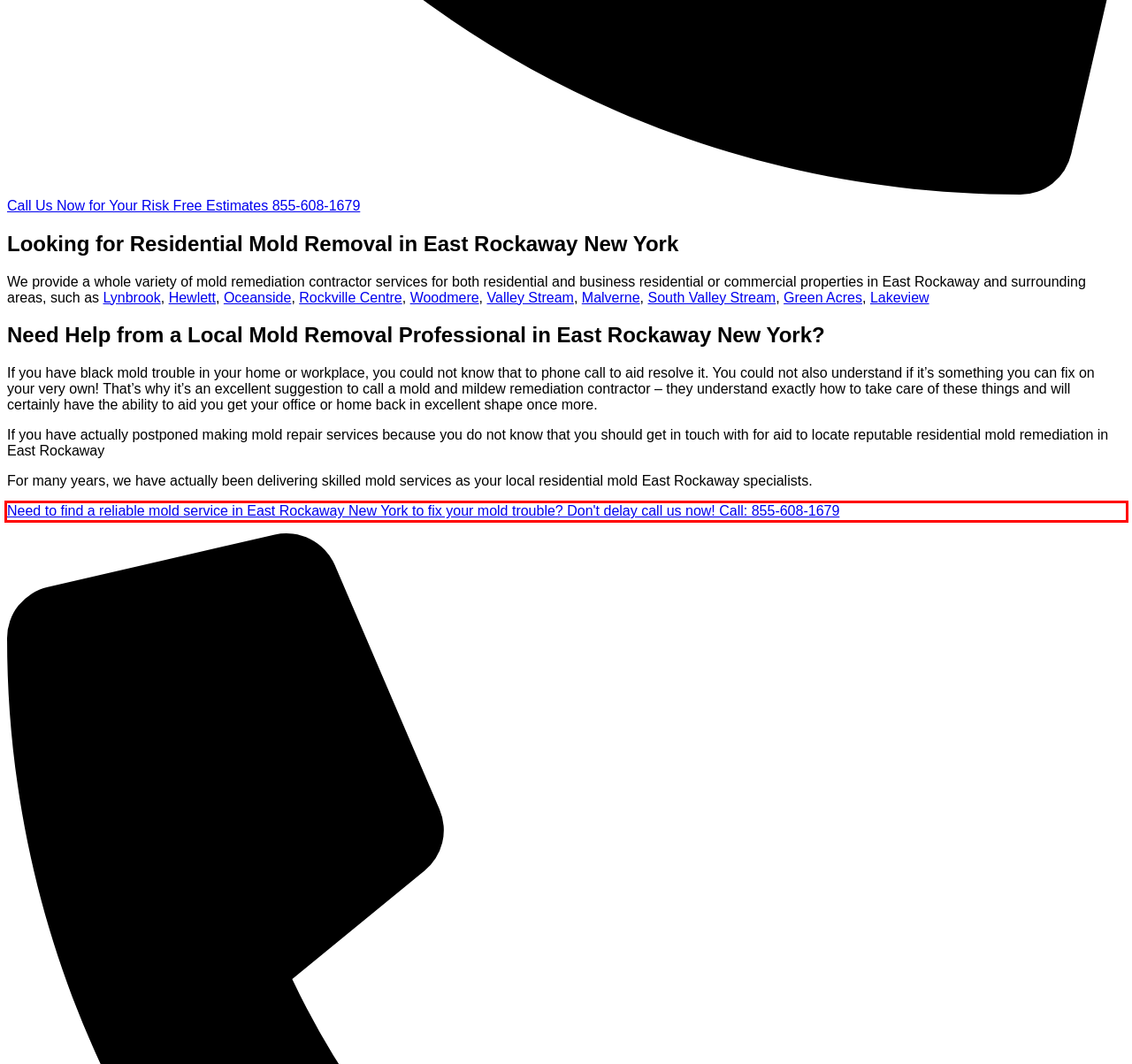Look at the webpage screenshot and recognize the text inside the red bounding box.

Need to find a reliable mold service in East Rockaway New York to fix your mold trouble? Don't delay call us now! Call: 855-608-1679